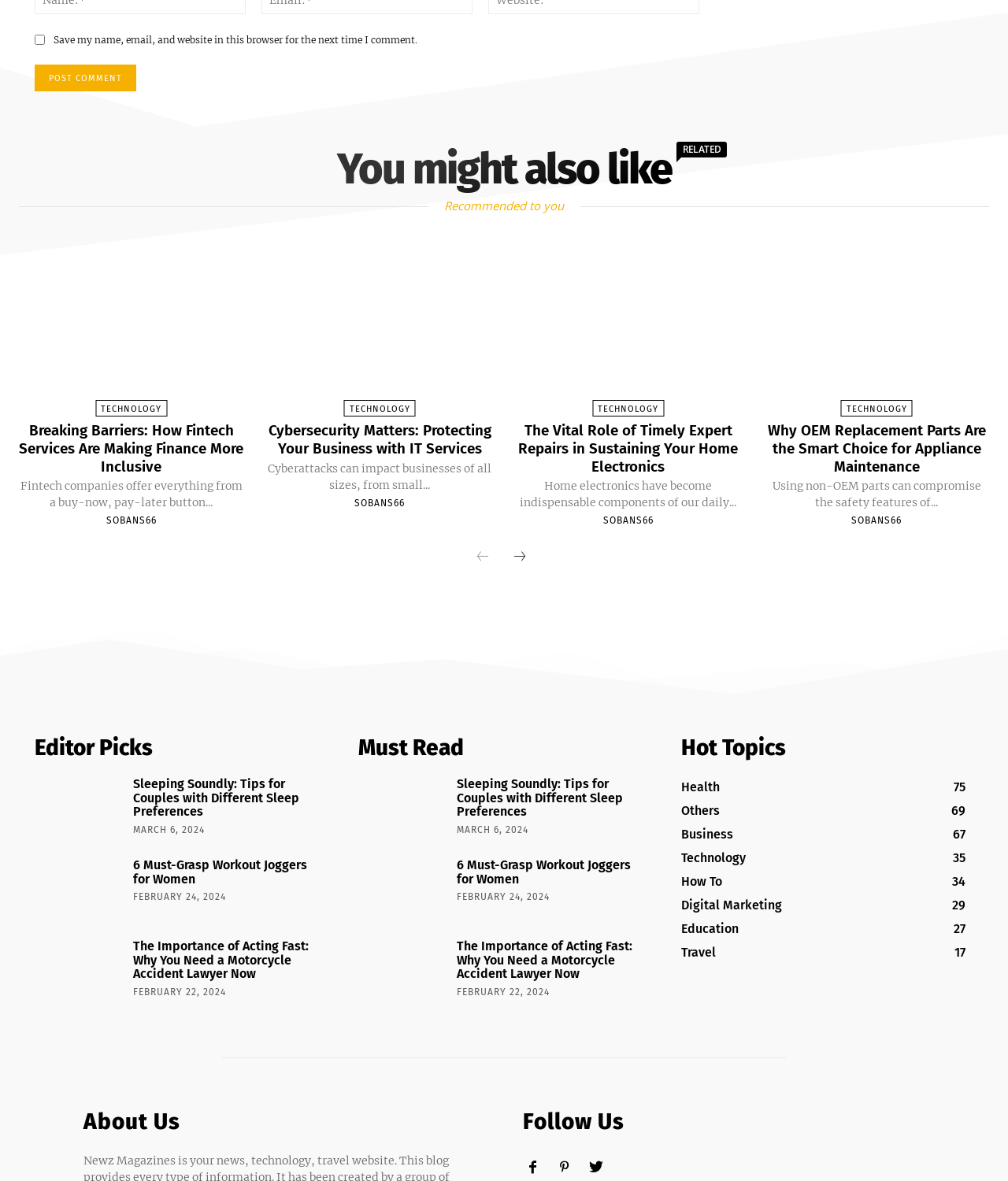Locate the bounding box coordinates of the clickable region necessary to complete the following instruction: "Read more about Breaking Barriers: How Fintech Services Are Making Finance More Inclusive". Provide the coordinates in the format of four float numbers between 0 and 1, i.e., [left, top, right, bottom].

[0.019, 0.212, 0.242, 0.345]